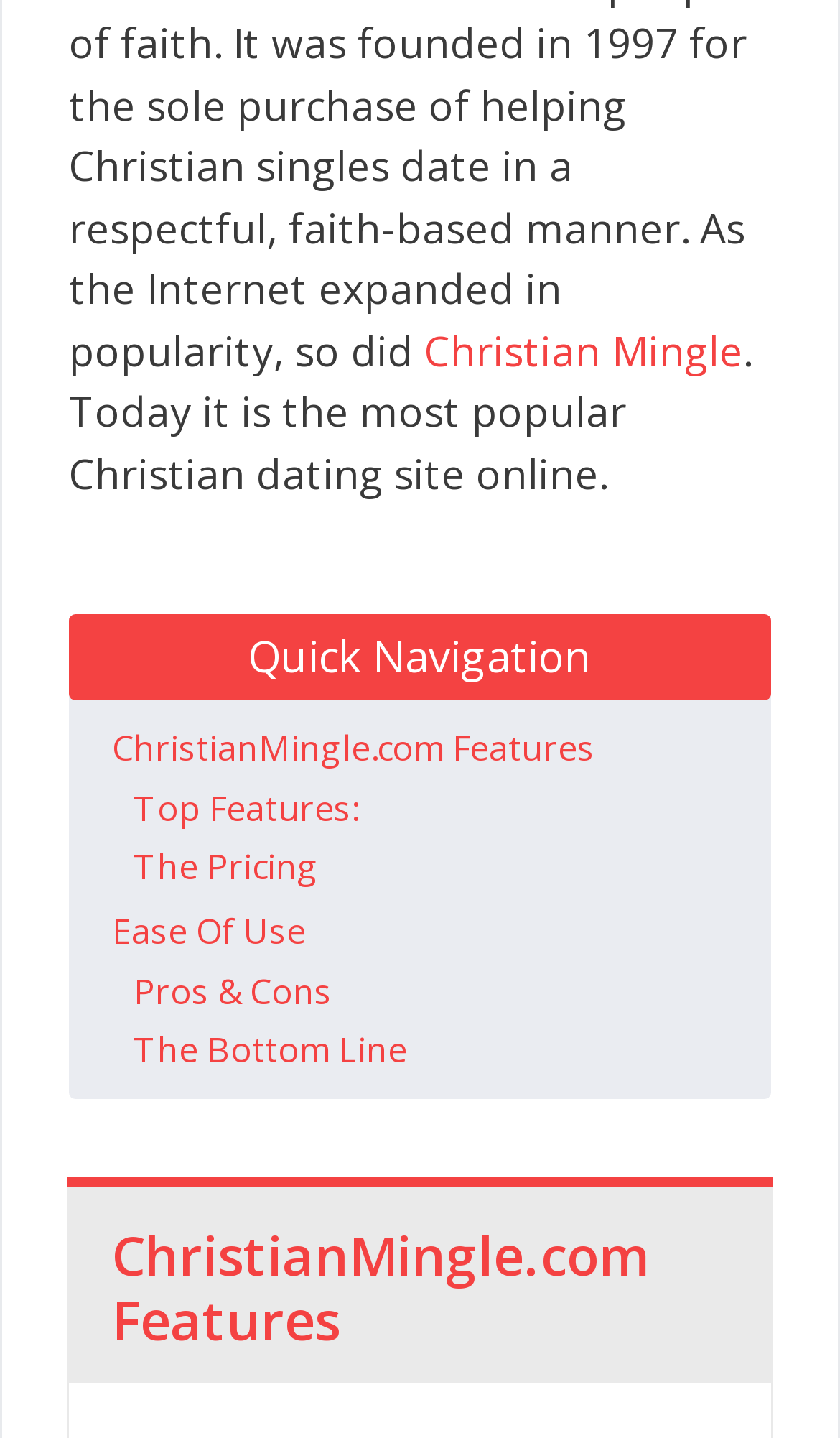Give a one-word or phrase response to the following question: How many links are there below 'Quick Navigation'?

6